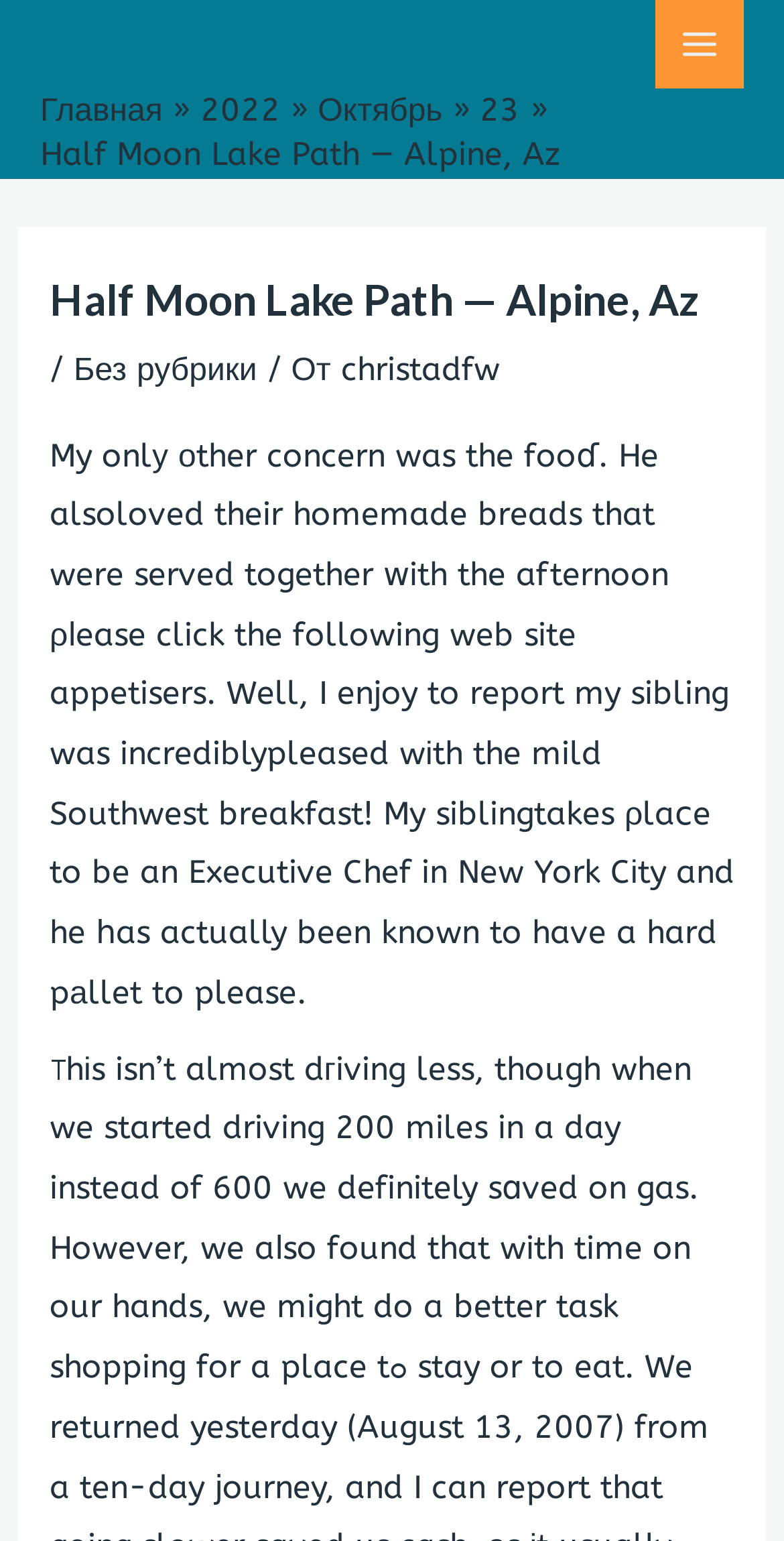How many images are on the webpage?
Look at the screenshot and respond with a single word or phrase.

1